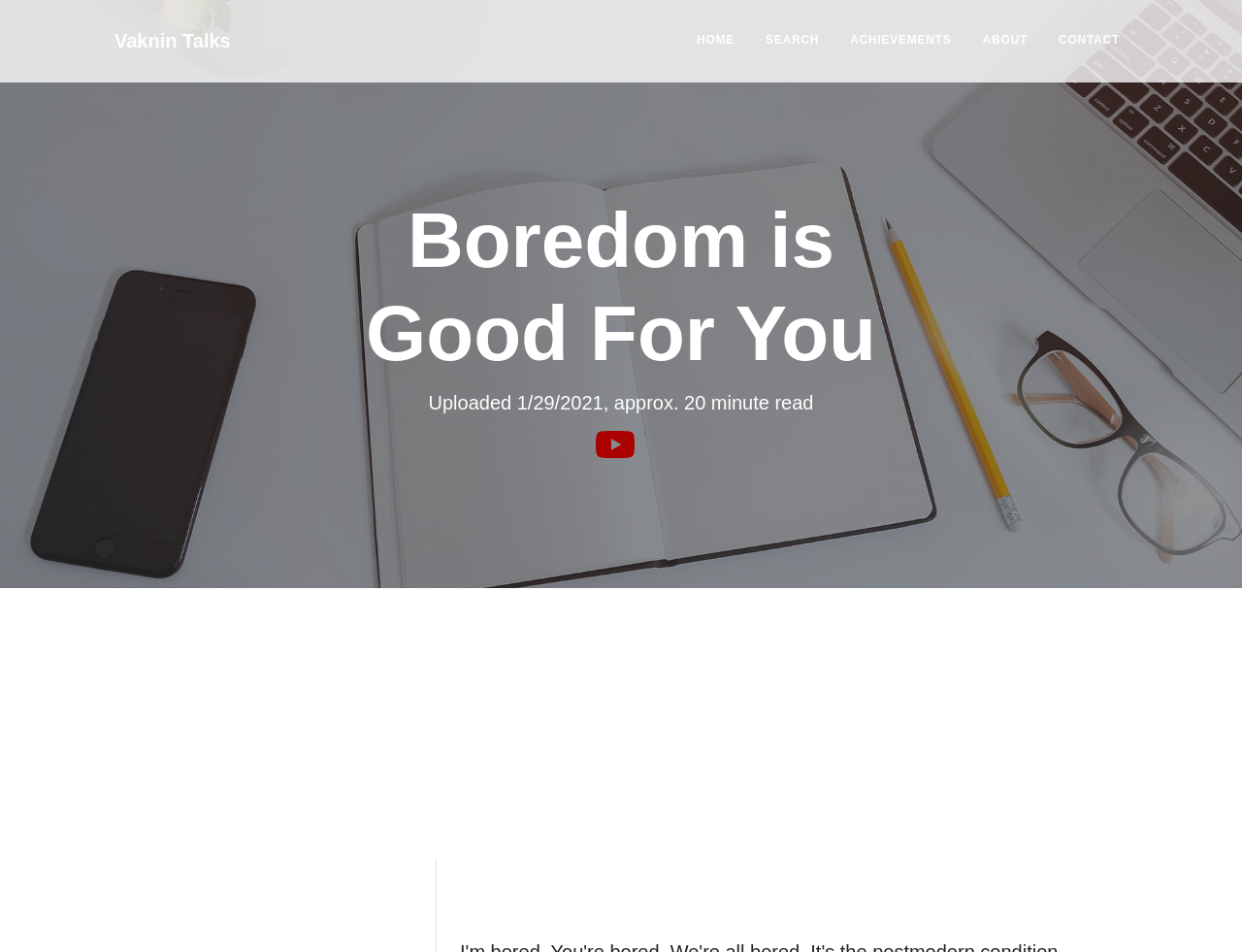Determine the bounding box for the UI element as described: "aria-label="Advertisement" name="aswift_1" title="Advertisement"". The coordinates should be represented as four float numbers between 0 and 1, formatted as [left, top, right, bottom].

[0.055, 0.618, 0.945, 0.903]